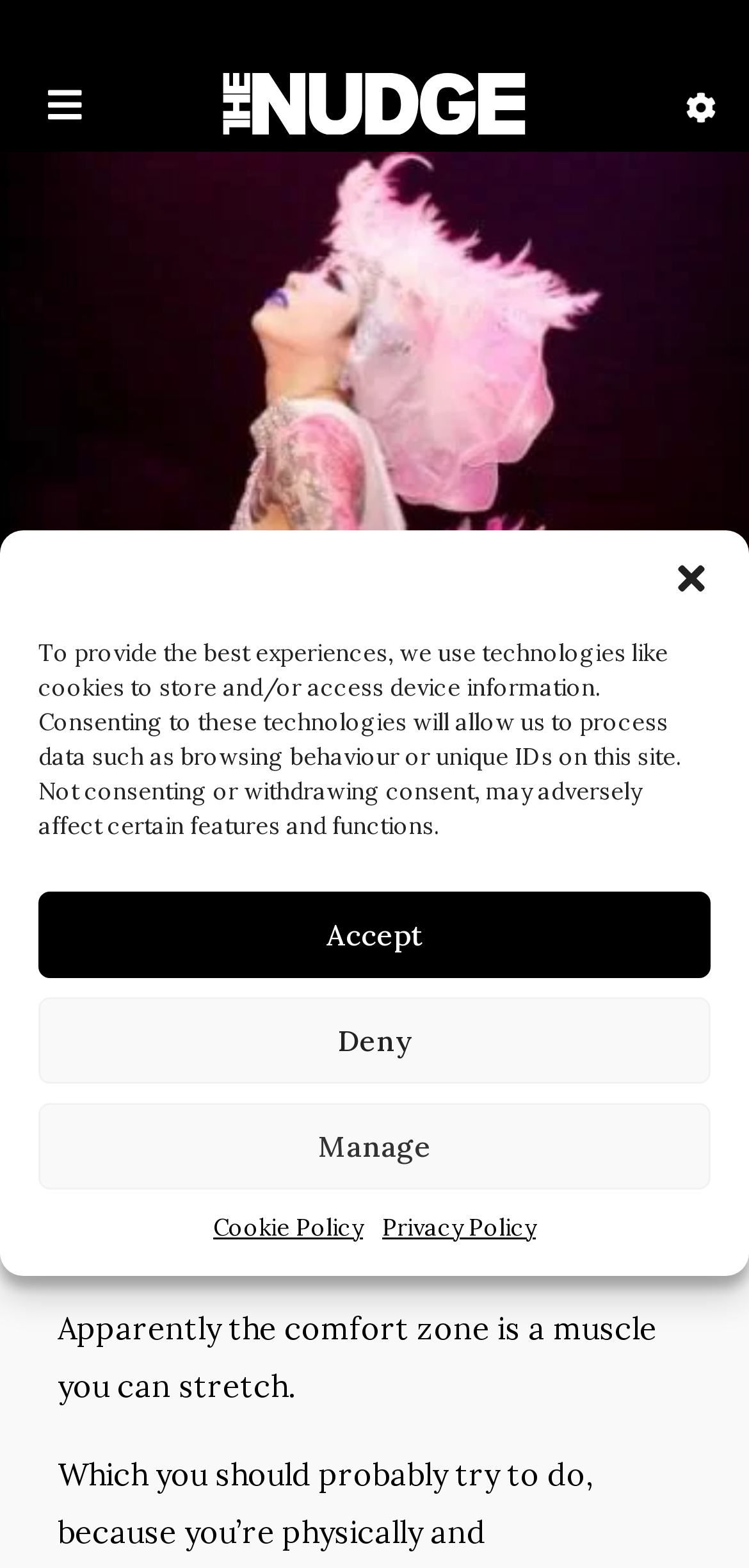Respond with a single word or short phrase to the following question: 
What is the event name?

The Dark Circus Party